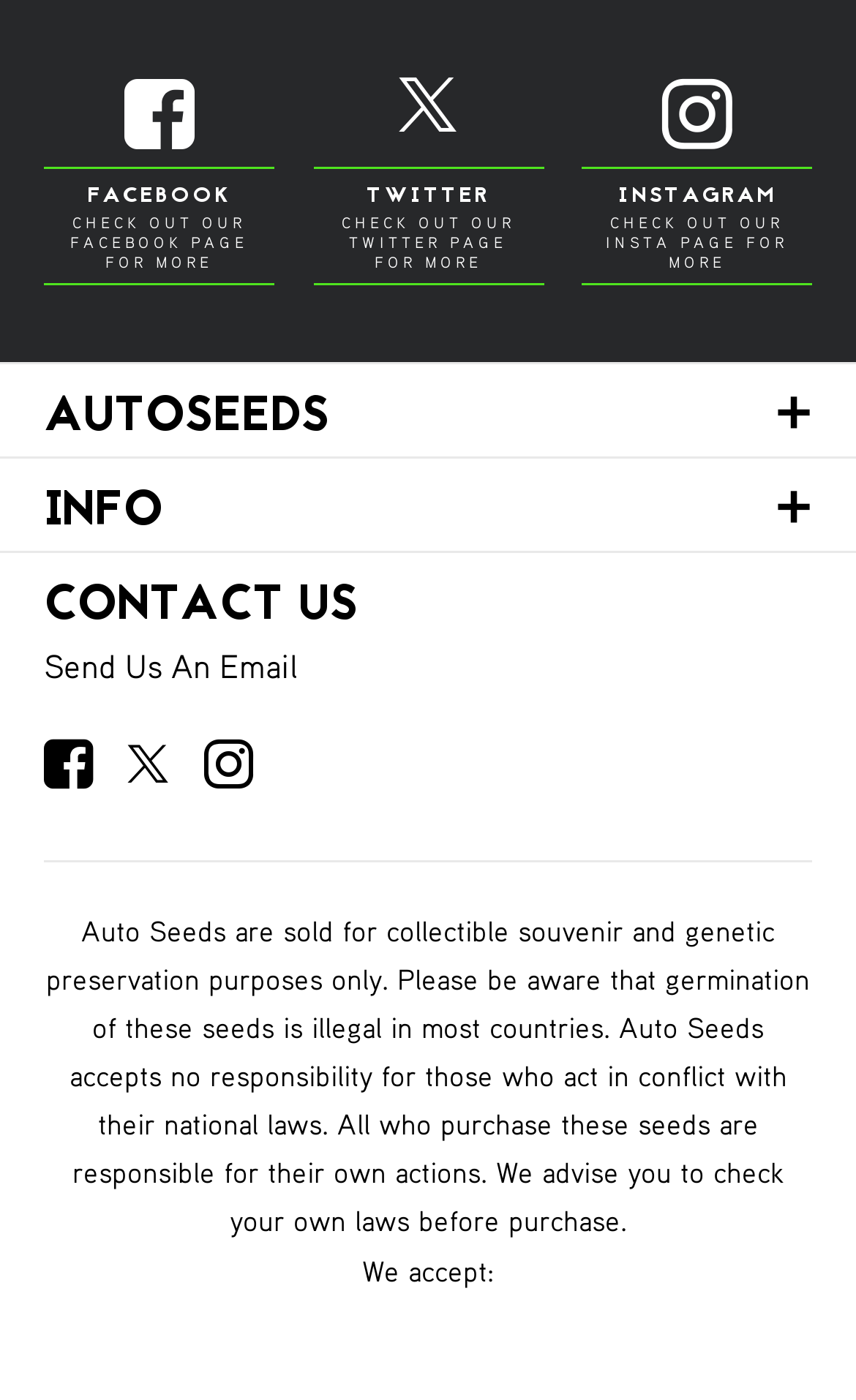What is the warning regarding seed germination?
Based on the image, please offer an in-depth response to the question.

The static text on the webpage warns that germination of Auto Seeds is illegal in most countries, and advises users to check their own laws before making a purchase.